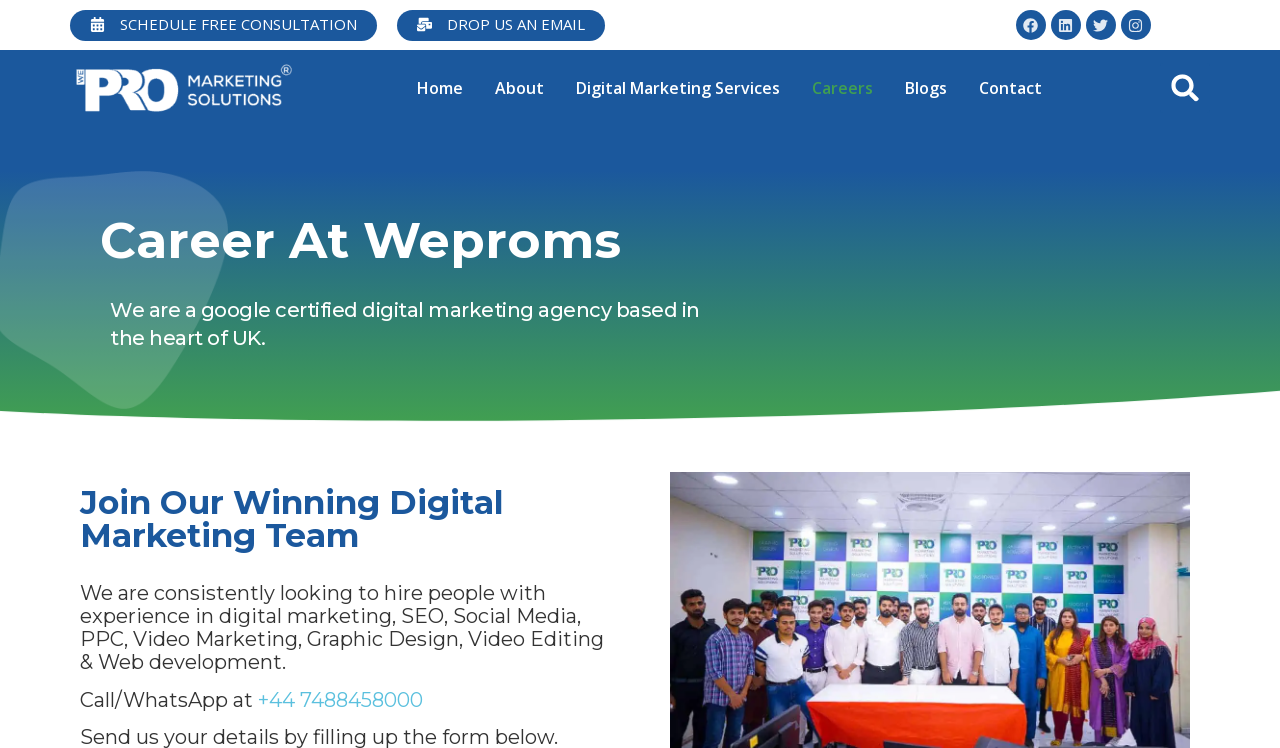Identify the bounding box coordinates for the element you need to click to achieve the following task: "Call or WhatsApp the given number". The coordinates must be four float values ranging from 0 to 1, formatted as [left, top, right, bottom].

[0.202, 0.919, 0.33, 0.952]